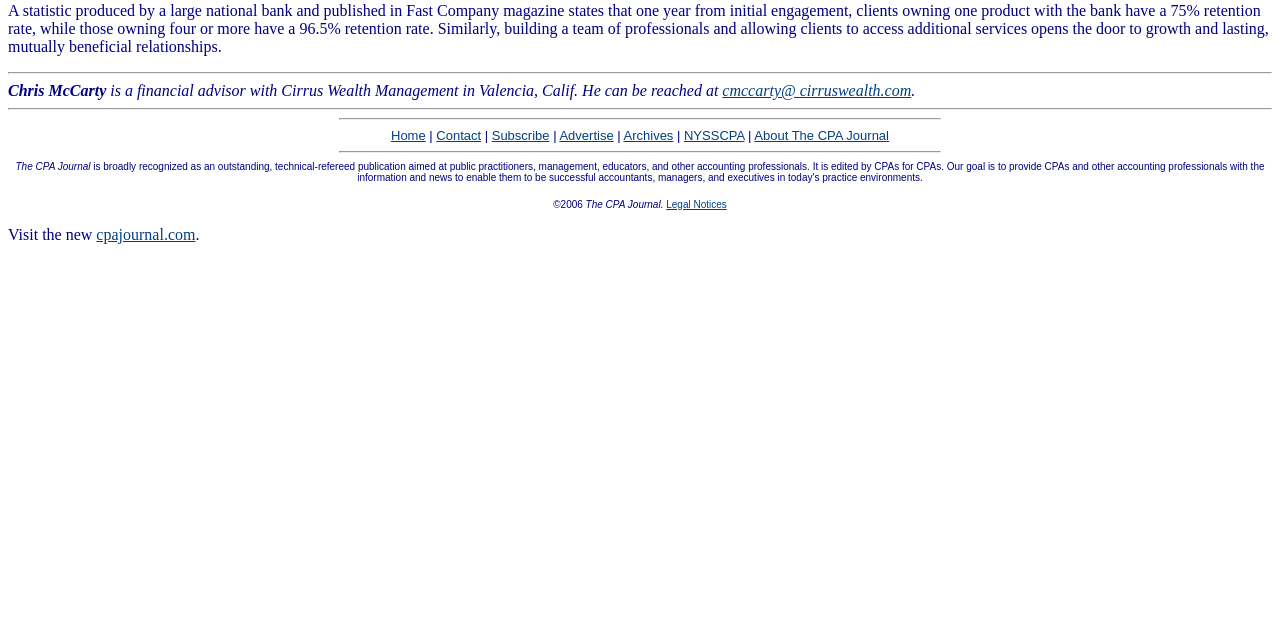What is the year of the copyright mentioned at the bottom of the page?
Using the details from the image, give an elaborate explanation to answer the question.

The copyright notice at the bottom of the page states '©2006 The CPA Journal', indicating that the copyright is from 2006.